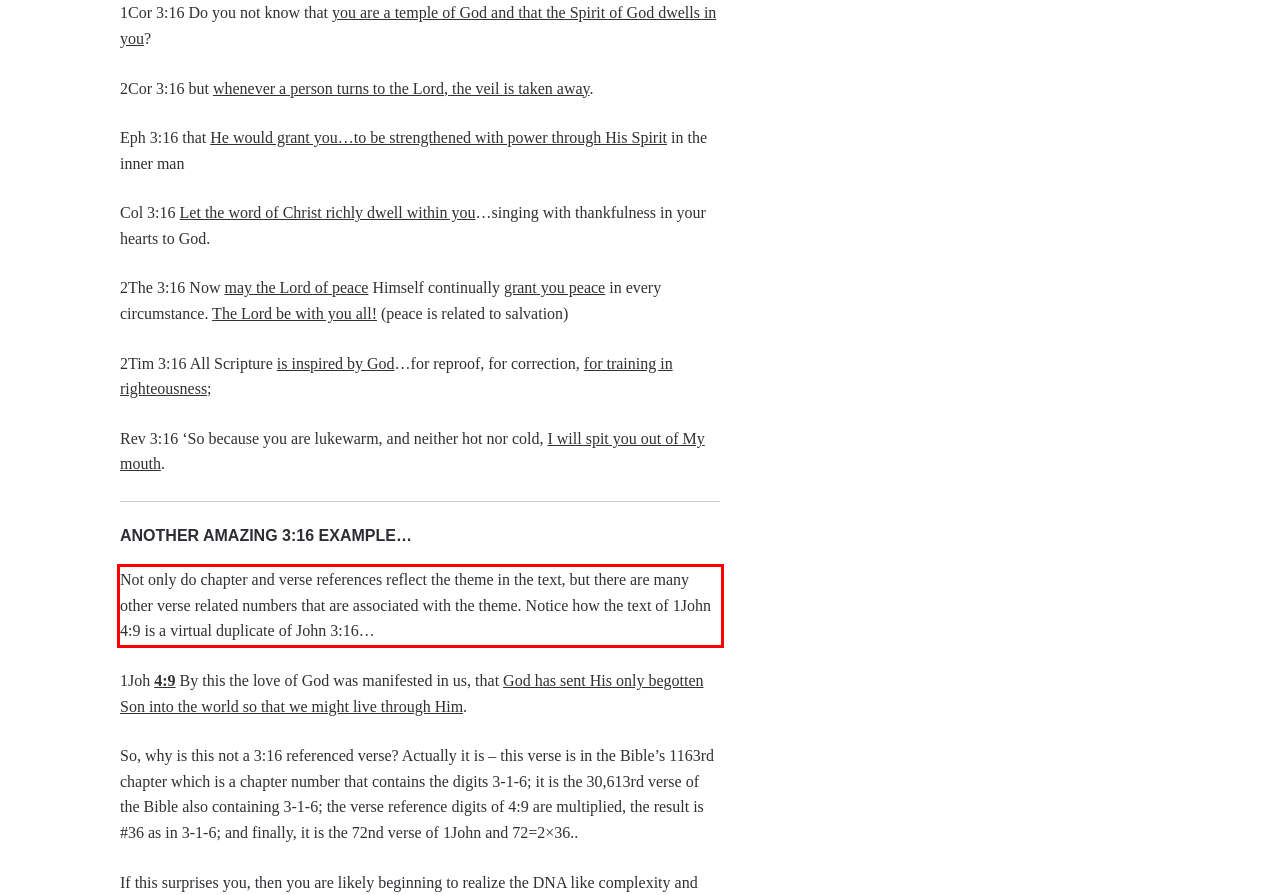You have a screenshot of a webpage with a red bounding box. Use OCR to generate the text contained within this red rectangle.

Not only do chapter and verse references reflect the theme in the text, but there are many other verse related numbers that are associated with the theme. Notice how the text of 1John 4:9 is a virtual duplicate of John 3:16…